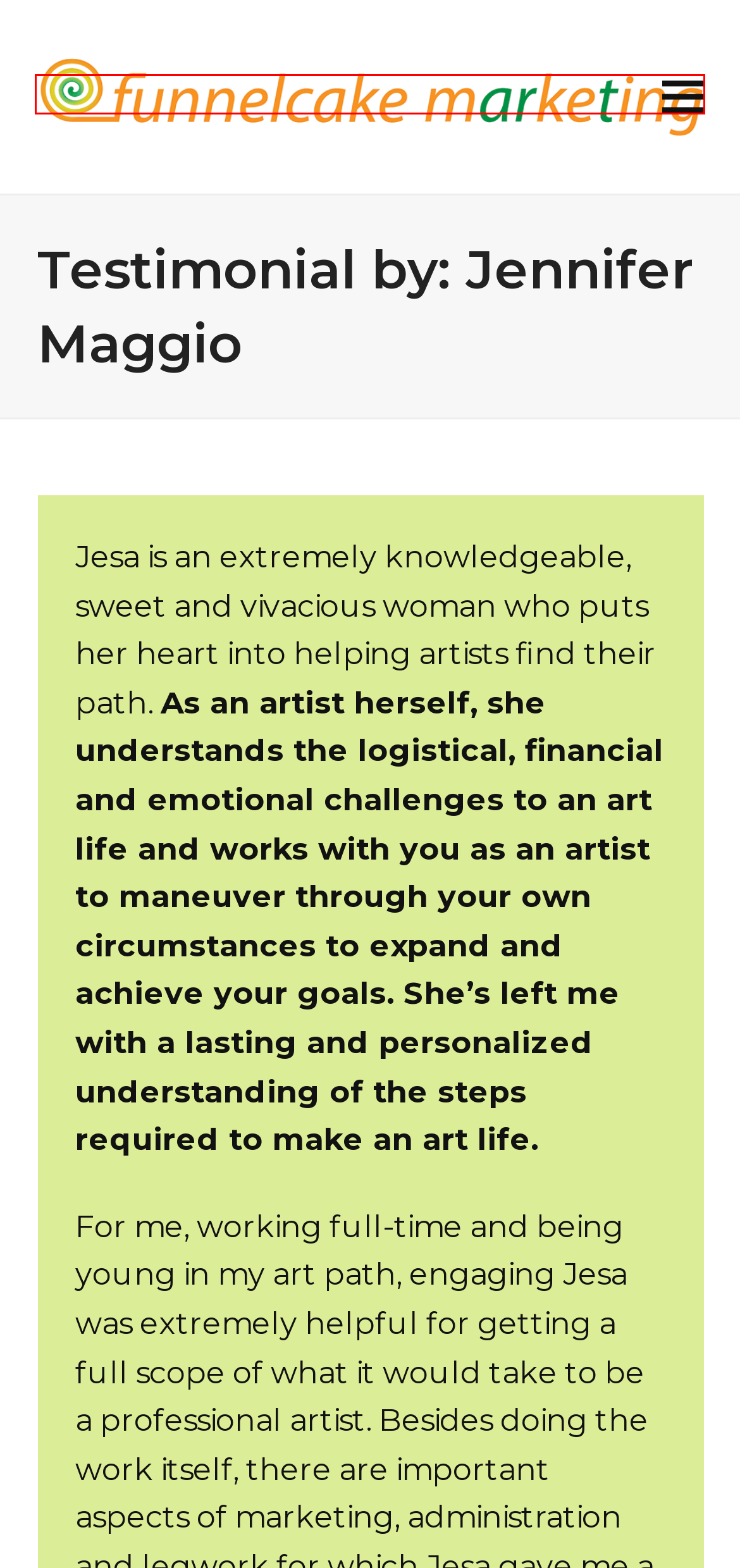You are looking at a screenshot of a webpage with a red bounding box around an element. Determine the best matching webpage description for the new webpage resulting from clicking the element in the red bounding box. Here are the descriptions:
A. Log In ‹ FunnelCake Marketing — WordPress
B. Career Guidance Services – FunnelCake Marketing
C. FunnelCake Marketing – Arts marketing, career advisor and mentor to creatives
D. Contact – FunnelCake Marketing
E. Emphasis Creative – Online Design
F. Project Management – FunnelCake Marketing
G. Comments for FunnelCake Marketing
H. Marketing Services – FunnelCake Marketing

C